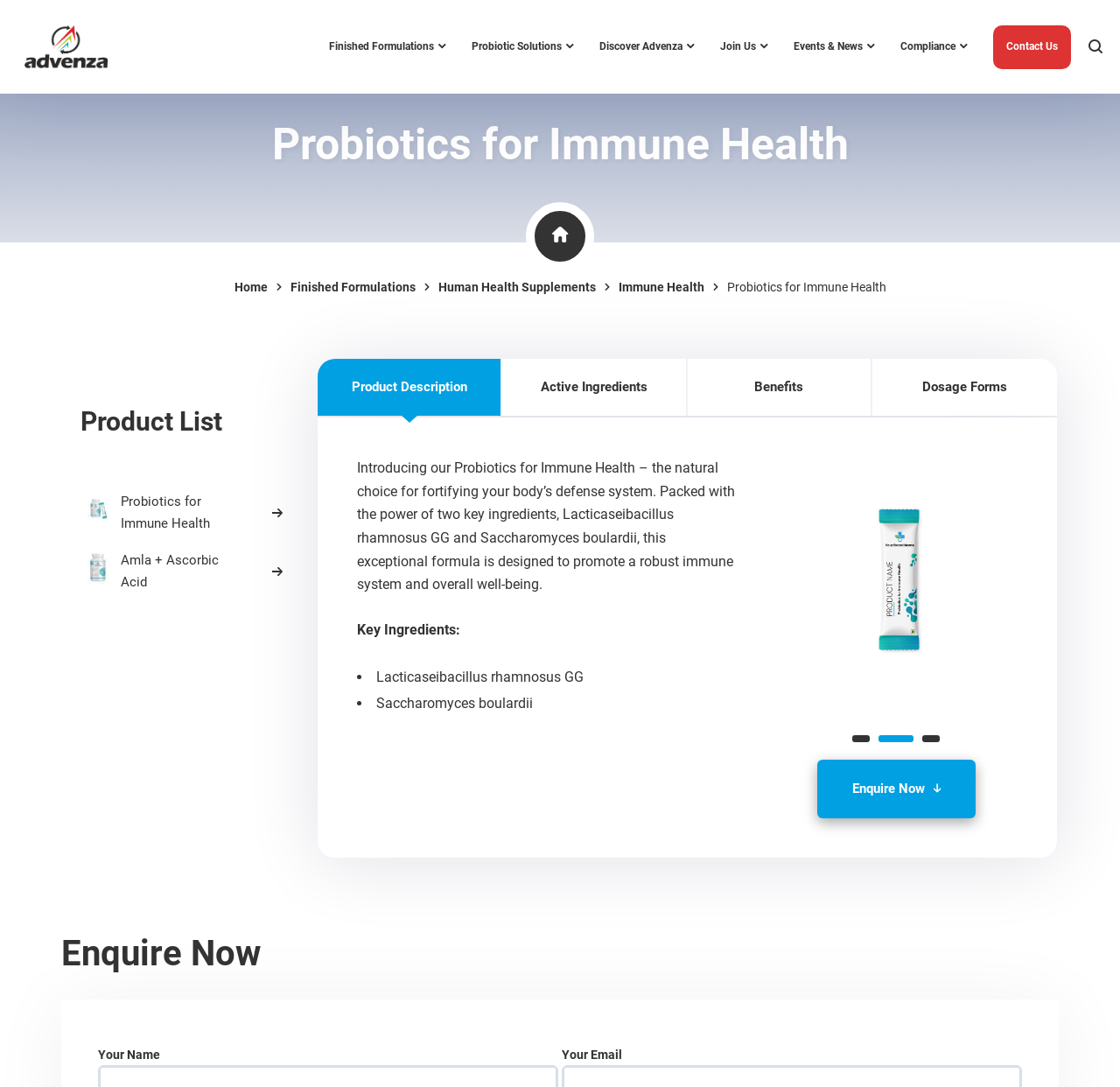Please identify the bounding box coordinates of the element I need to click to follow this instruction: "Go to the 'Finished Formulations' page".

[0.259, 0.255, 0.371, 0.274]